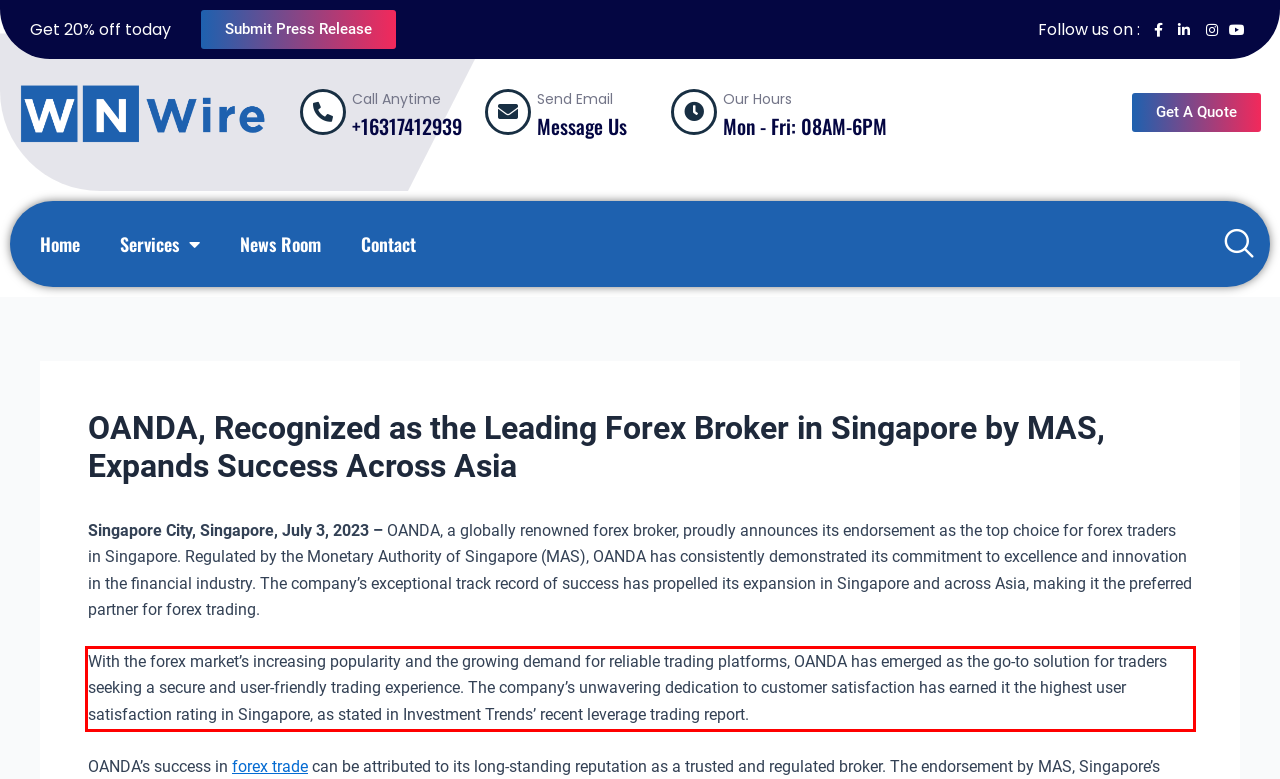Look at the webpage screenshot and recognize the text inside the red bounding box.

With the forex market’s increasing popularity and the growing demand for reliable trading platforms, OANDA has emerged as the go-to solution for traders seeking a secure and user-friendly trading experience. The company’s unwavering dedication to customer satisfaction has earned it the highest user satisfaction rating in Singapore, as stated in Investment Trends’ recent leverage trading report.